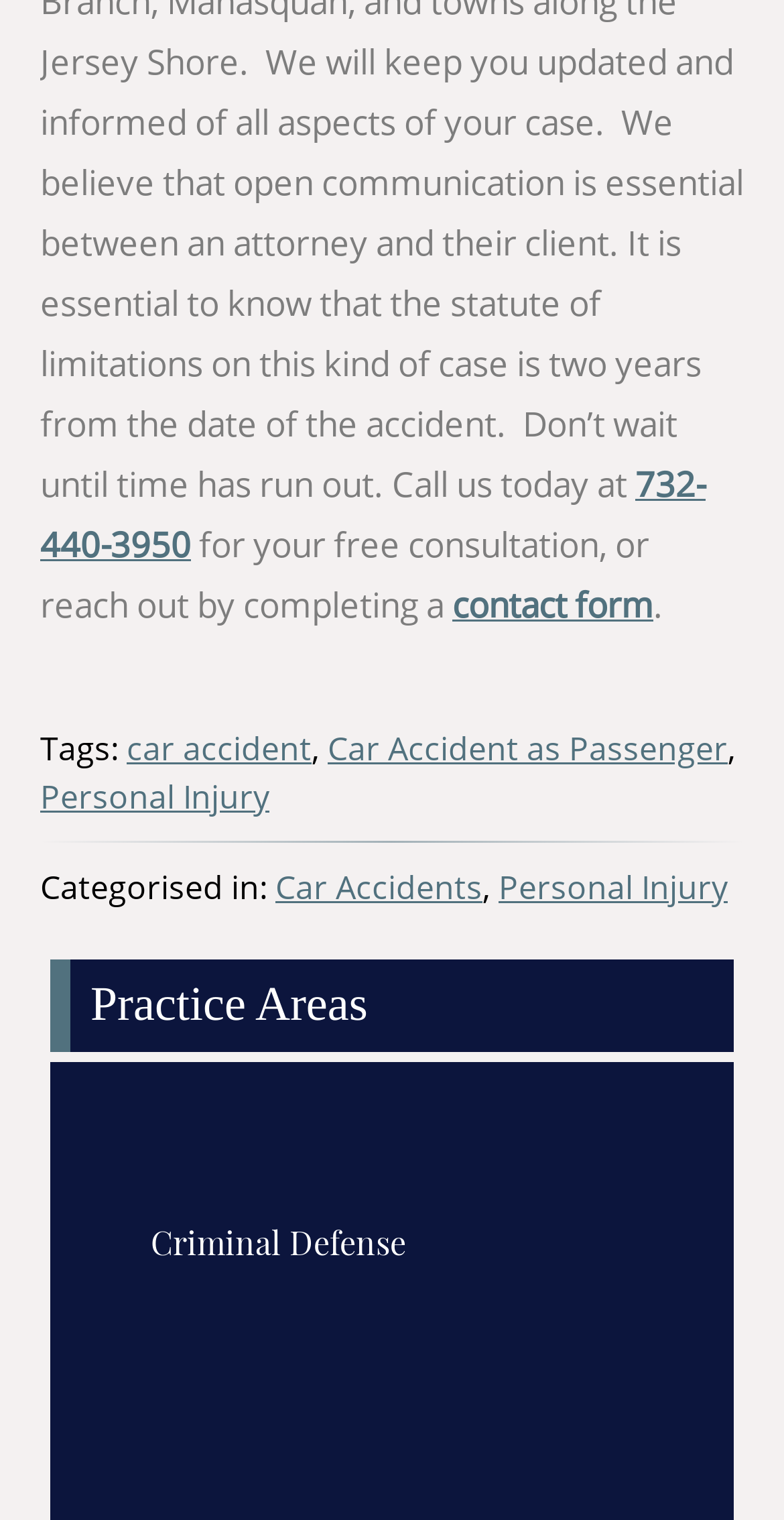From the element description Car Accident as Passenger, predict the bounding box coordinates of the UI element. The coordinates must be specified in the format (top-left x, top-left y, bottom-right x, bottom-right y) and should be within the 0 to 1 range.

[0.418, 0.478, 0.928, 0.507]